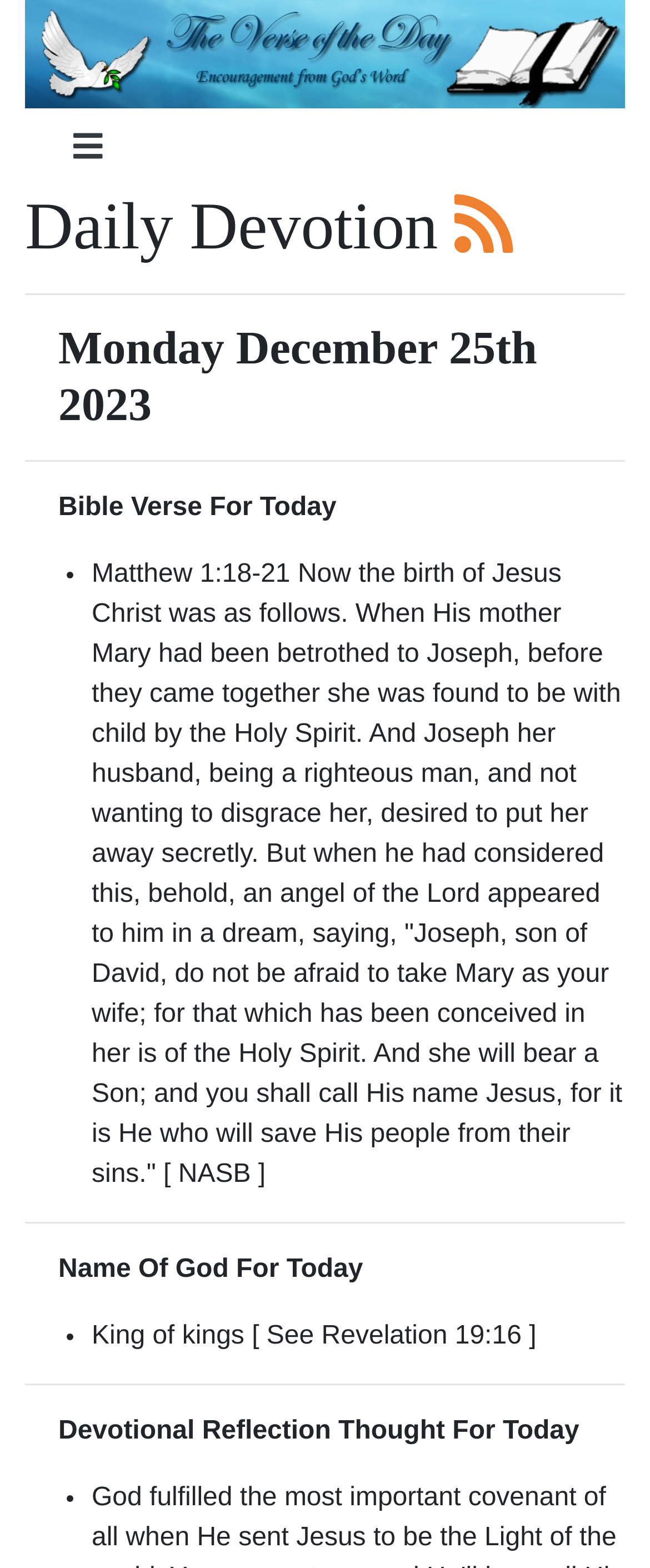Identify the bounding box of the HTML element described as: "parent_node: Daily Devotion".

[0.699, 0.12, 0.789, 0.168]